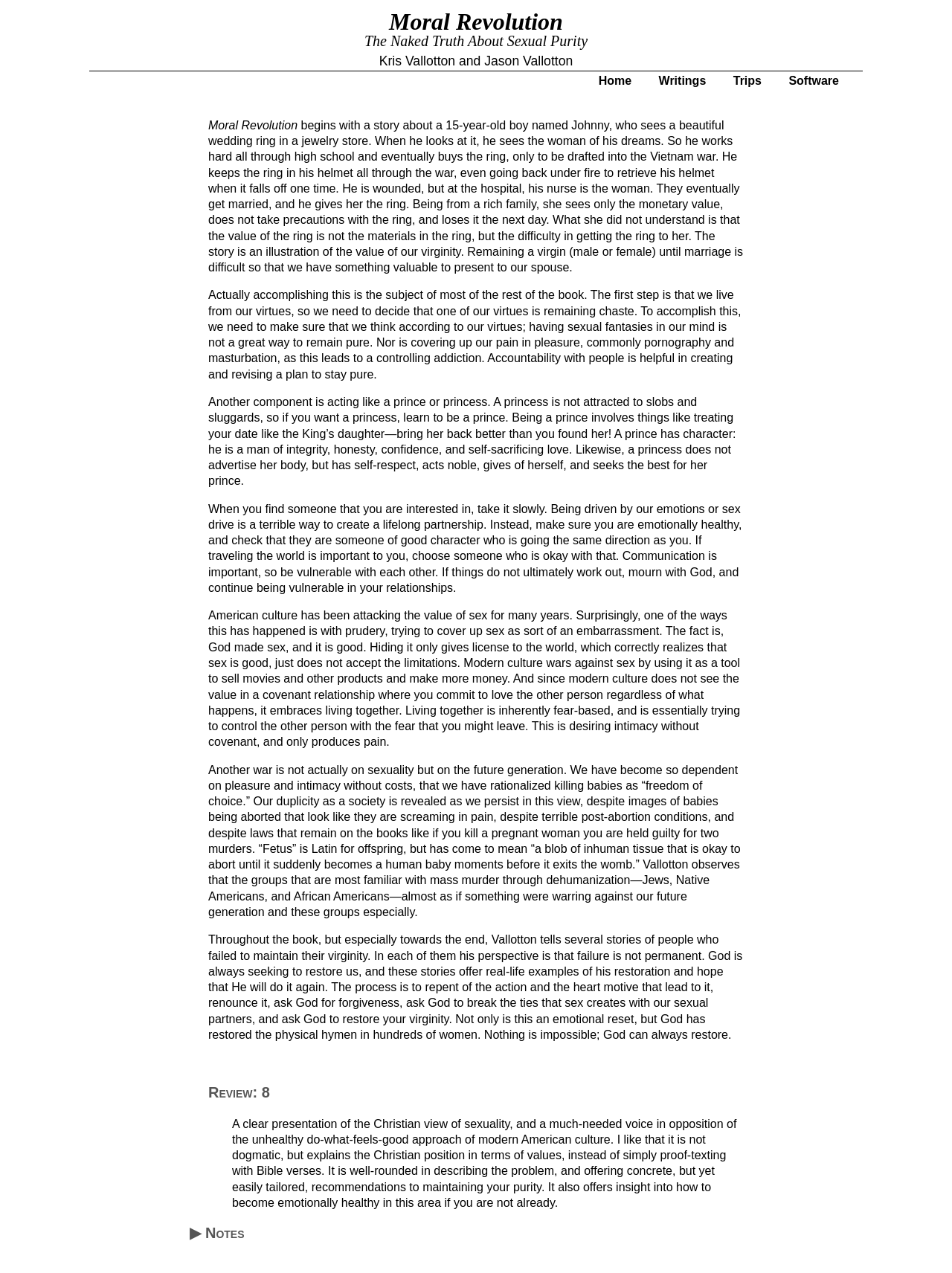Determine the bounding box of the UI element mentioned here: "▶ Notes". The coordinates must be in the format [left, top, right, bottom] with values ranging from 0 to 1.

[0.199, 0.962, 0.257, 0.975]